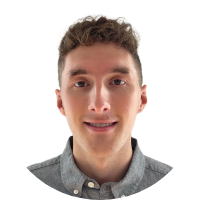Compose an extensive description of the image.

This image features Tristan Long, an AV Project Coordinator and the newest member of the management team at TIE Ltd. He plays a crucial role in ensuring effective communication with clients to coordinate and manage technician installations and service calls across Canada. Known for his diligence and attention to detail, Tristan prioritizes client satisfaction, always willing to go the extra mile to fulfill their needs. His approachable demeanor and commitment to quality make him a valuable asset to the team.